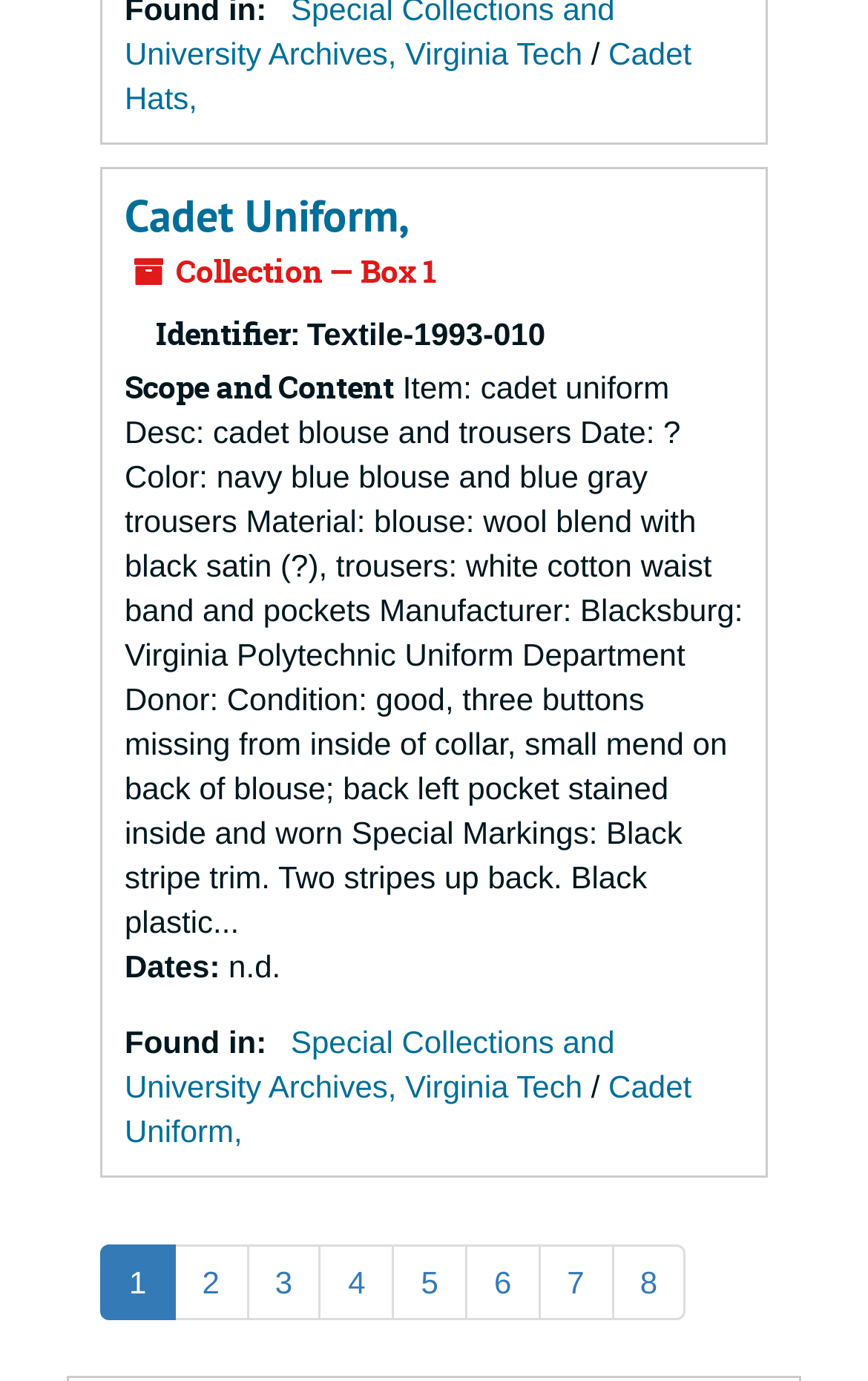What is the name of the archive where the item was found?
Analyze the image and provide a thorough answer to the question.

The name of the archive where the item was found can be found in the section 'Found in:' where it is written as 'Found in: Special Collections and University Archives, Virginia Tech'.